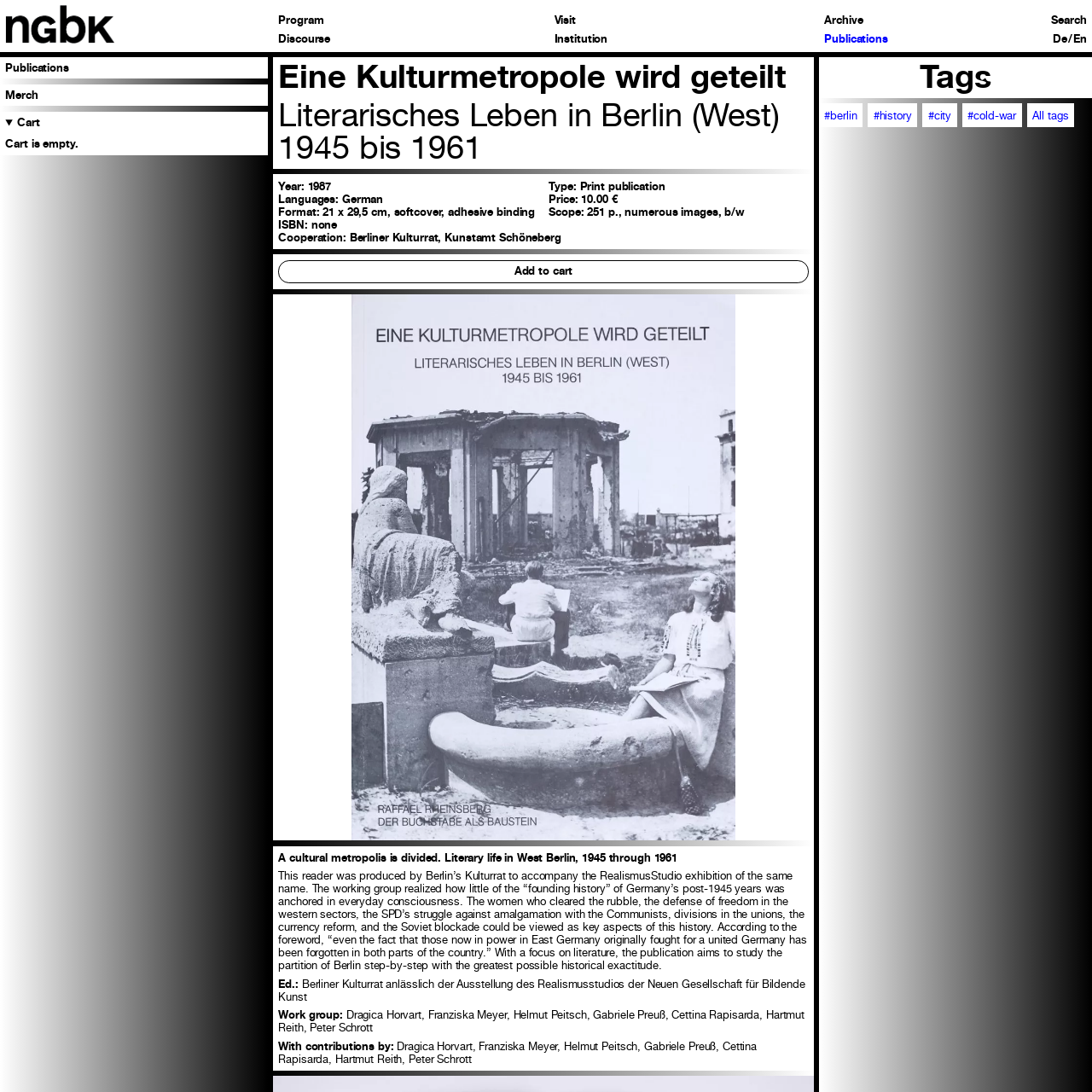Please use the details from the image to answer the following question comprehensively:
What is the format of the publication?

The format of the publication can be found in the text 'Format: 21 x 29,5 cm, softcover, adhesive binding' which is located below the heading 'Eine Kulturmetropole wird geteilt'.